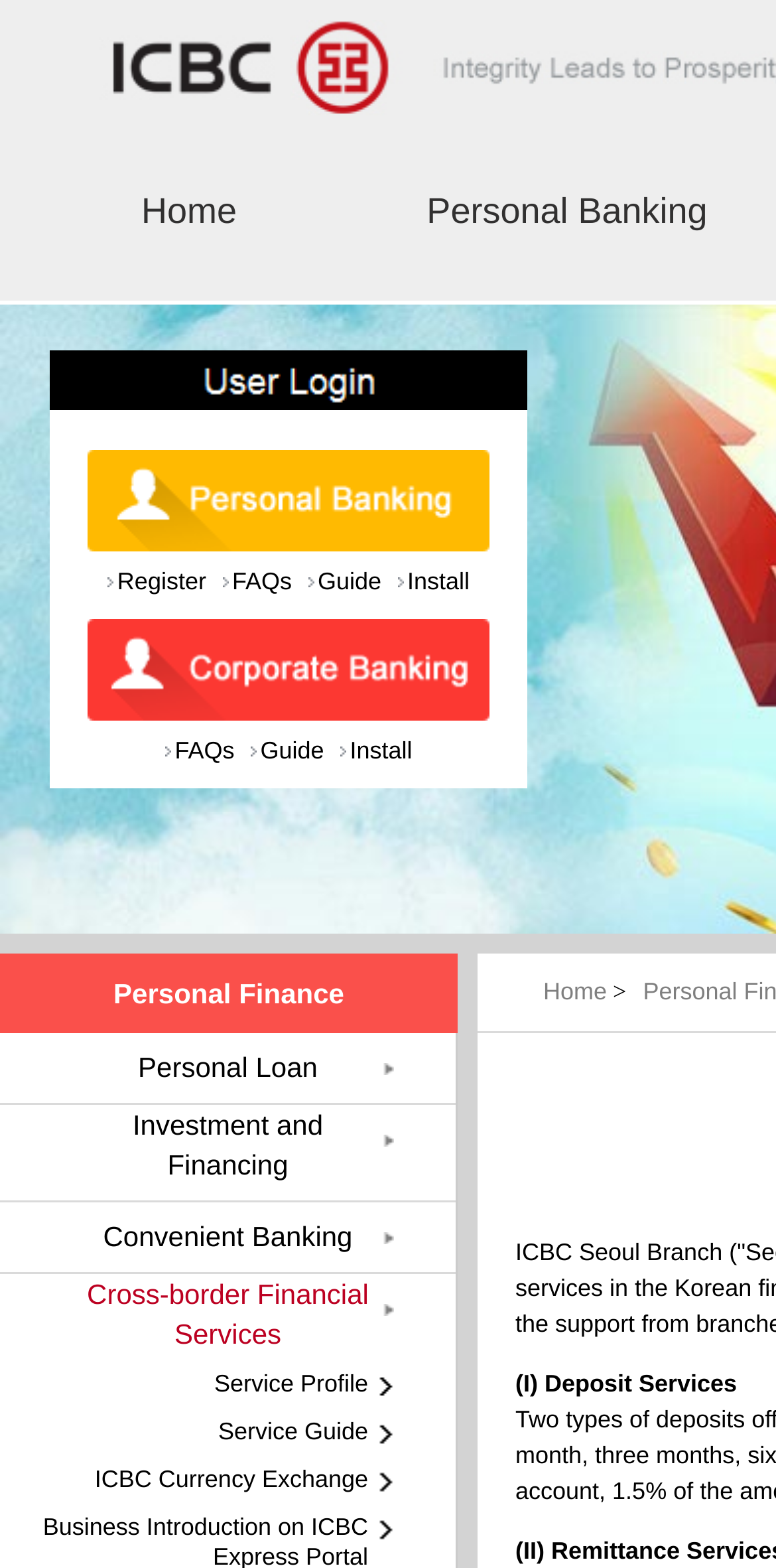Reply to the question with a single word or phrase:
What is the third link in the 'Personal Finance' section?

Investment and Financing